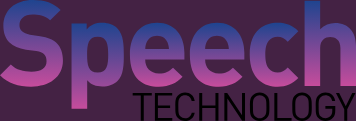Capture every detail in the image and describe it fully.

The image features the vibrant logo of "Speech Technology," showcasing the words in a contemporary design. The word "Speech" is rendered in a gradient of soft pink to deep purple hues, conveying a sense of modernity and innovation, while "TECHNOLOGY" is presented in bold, black typography, emphasizing strength and clarity. This logo serves as a visual anchor for the brand, aligning with its mission of providing insightful coverage on advancements and trends in the speech technology sector. Positioned in the footer area, it reflects the identity of SpeechTechMag.com as a leading source for independent information on speech technologies.